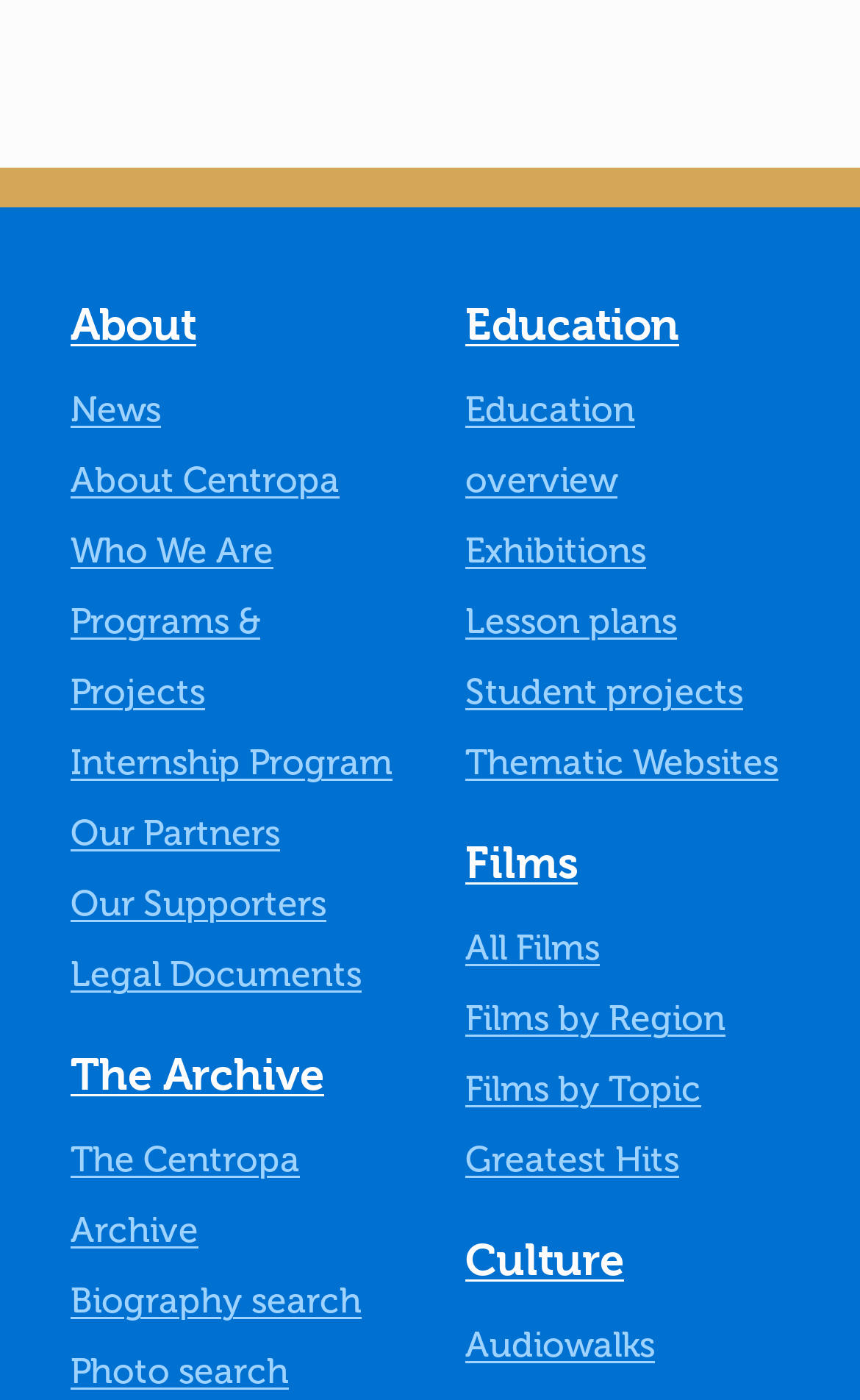Could you provide the bounding box coordinates for the portion of the screen to click to complete this instruction: "Explore The Archive"?

[0.082, 0.747, 0.377, 0.804]